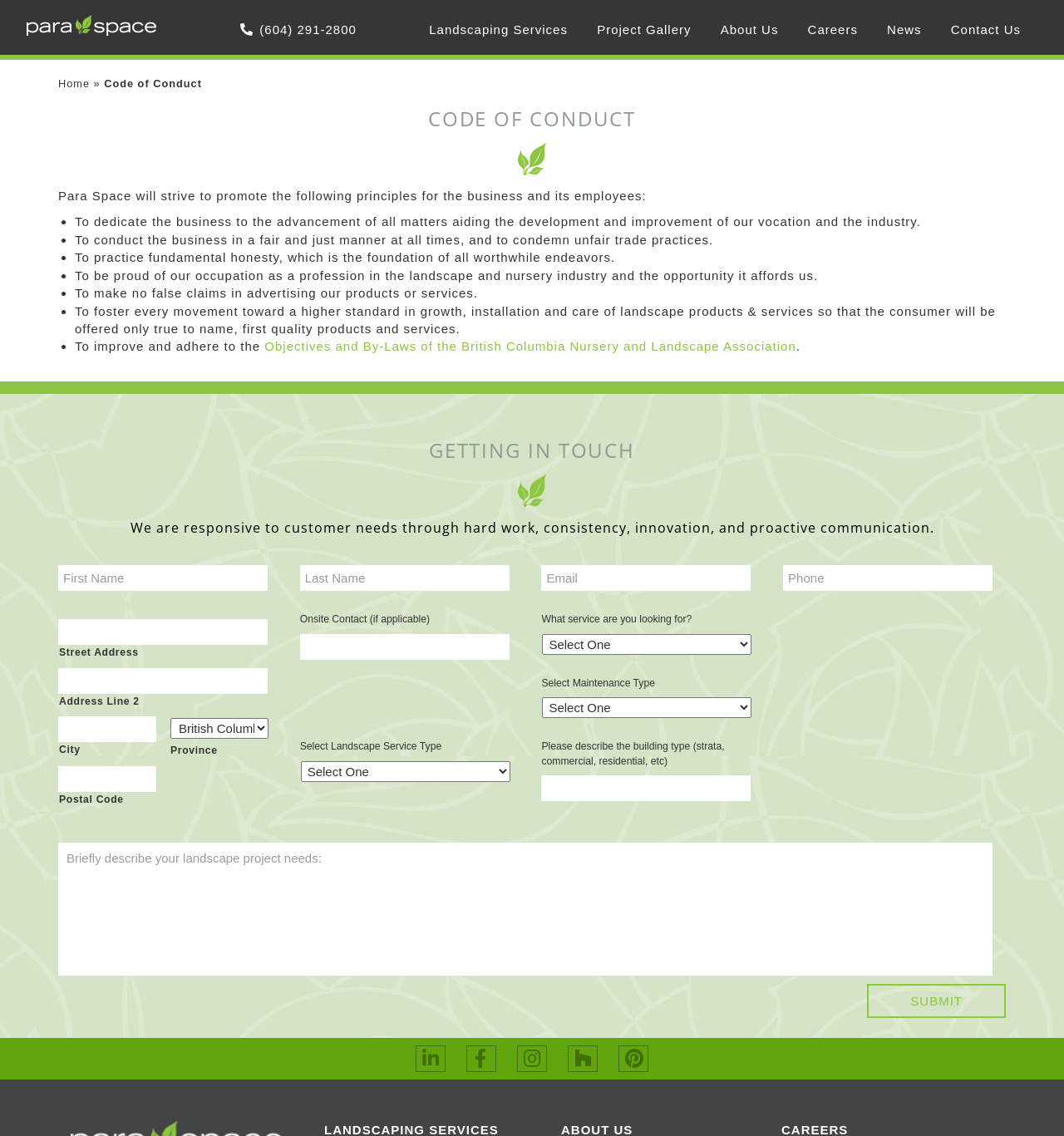Provide an in-depth caption for the contents of the webpage.

The webpage is titled "Code of Conduct | Para Space" and has a logo at the top left corner. Below the logo, there is a navigation menu with links to "Home", "Landscaping Services", "Project Gallery", "About Us", "Careers", "News", and "Contact Us". 

The main content of the page is divided into two sections. The first section is headed "CODE OF CONDUCT" and lists the principles that Para Space strives to promote, including dedicating the business to the advancement of all matters, conducting business in a fair and just manner, practicing fundamental honesty, and more. 

The second section is headed "GETTING IN TOUCH" and contains a form for users to fill out to get in touch with Para Space. The form has several fields, including text boxes for street address, city, postal code, and other contact information, as well as dropdown menus for selecting province and service type. There is also a button to submit the form.

At the bottom of the page, there are social media links to Facebook, Twitter, LinkedIn, YouTube, and Instagram.